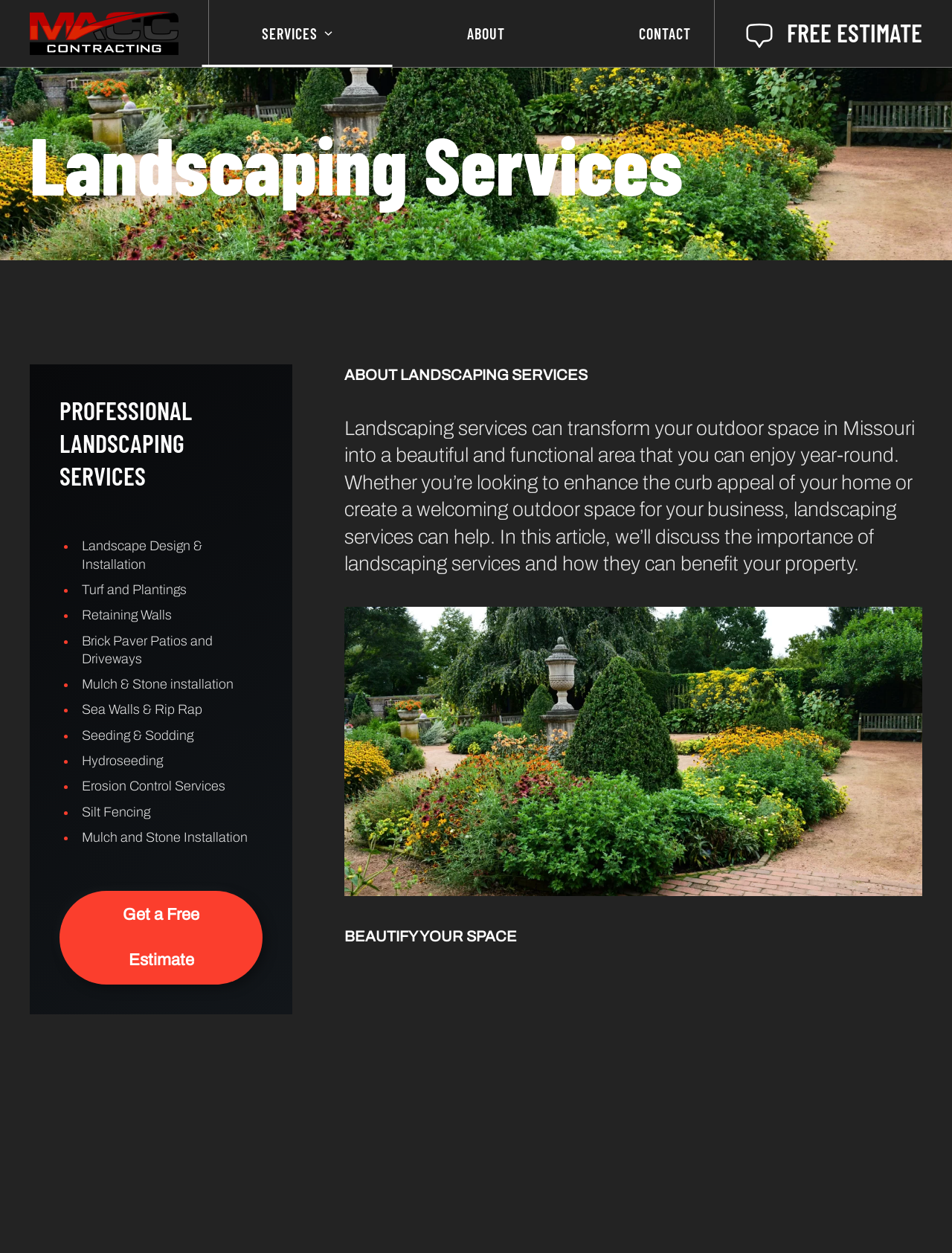Identify the bounding box coordinates for the UI element mentioned here: "Get a Free Estimate". Provide the coordinates as four float values between 0 and 1, i.e., [left, top, right, bottom].

[0.062, 0.711, 0.276, 0.786]